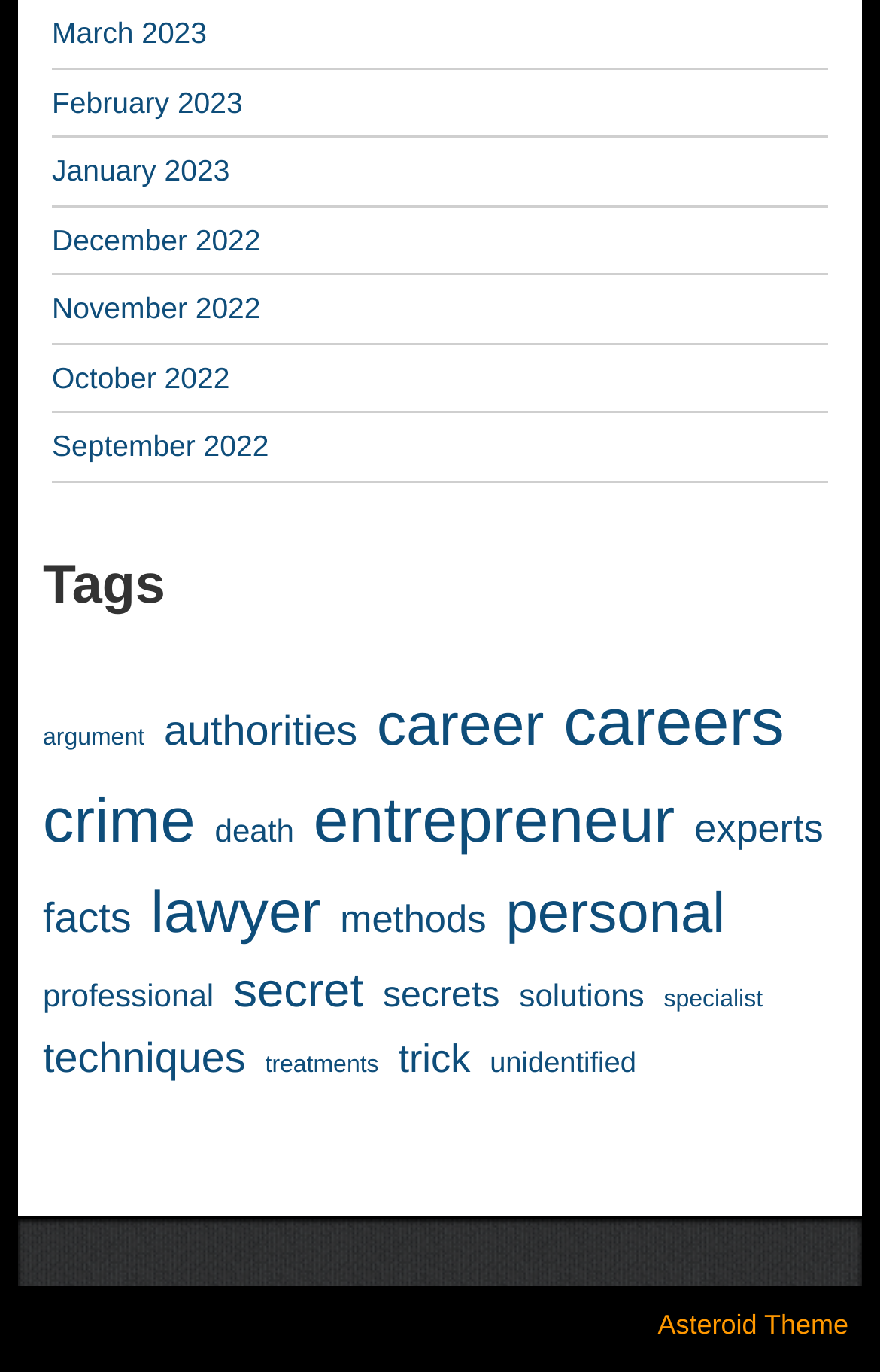How many items are under the 'careers' tag?
Provide a detailed and extensive answer to the question.

I found the link 'careers (89 items)' under the 'Tags' heading, which indicates that there are 89 items under the 'careers' tag.